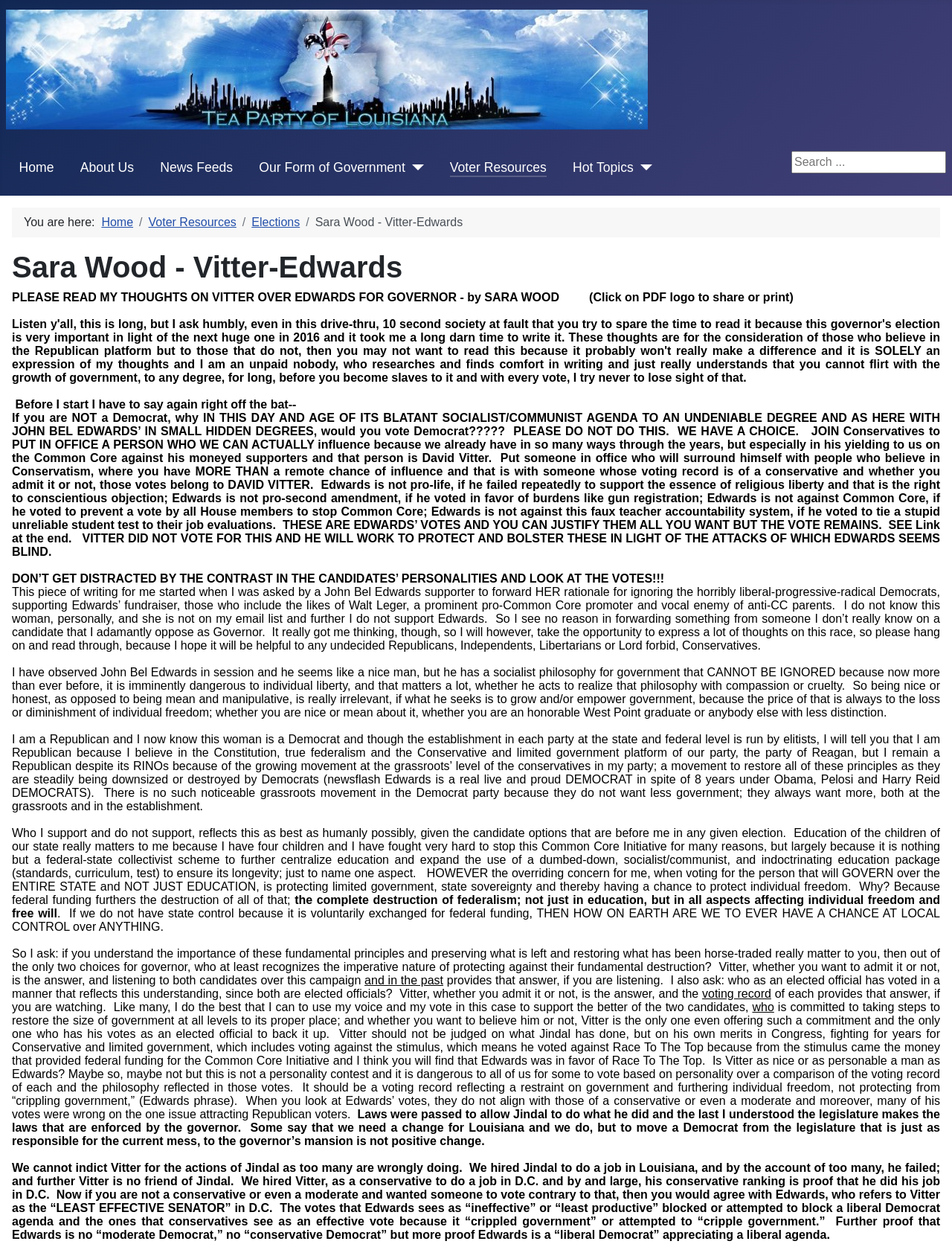What is the topic of the article?
Examine the webpage screenshot and provide an in-depth answer to the question.

The topic of the article is about the author's thoughts on why David Vitter is a better choice for Governor than John Bel Edwards, as evident from the title and the content of the article.